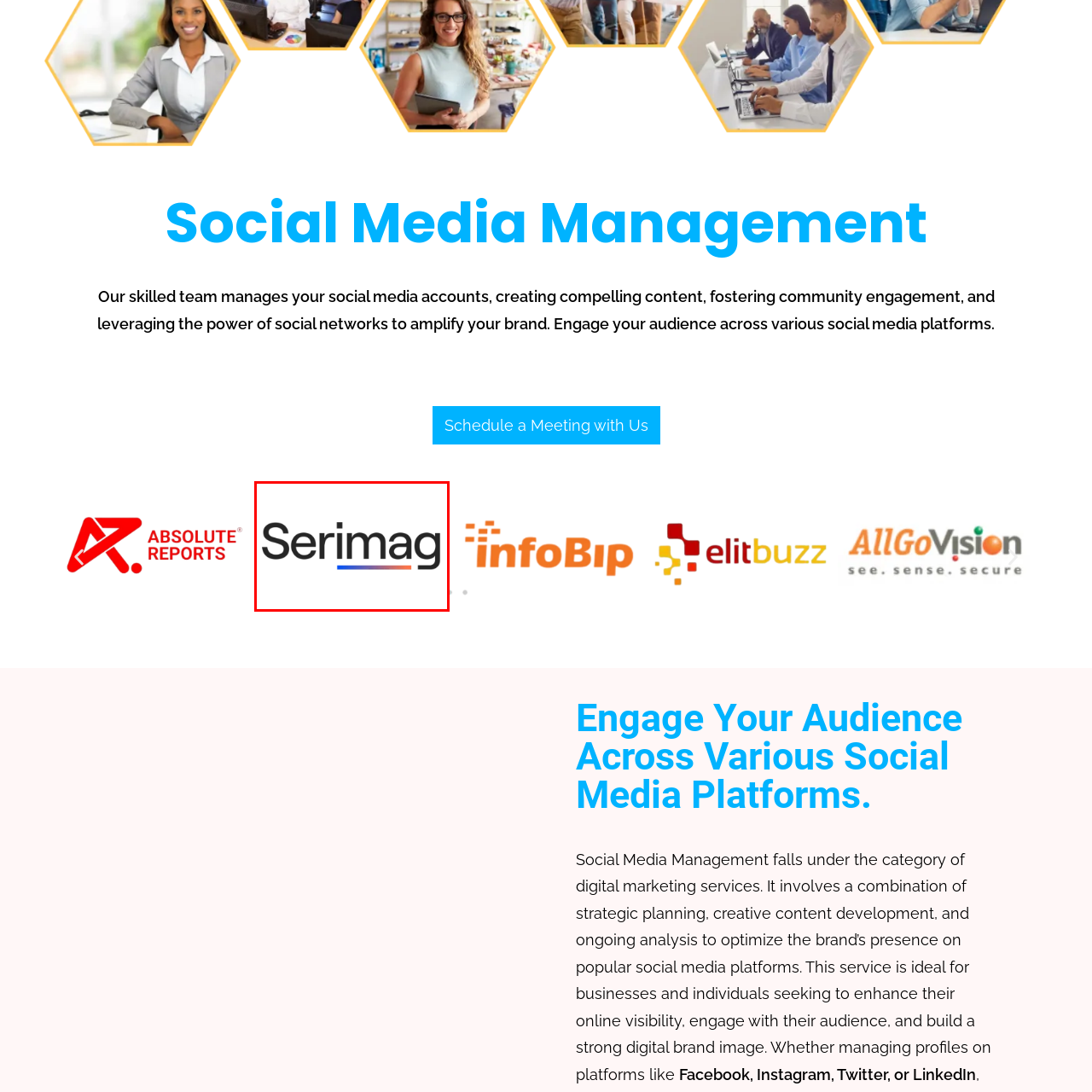What is the primary purpose of the logo?
Look at the image section surrounded by the red bounding box and provide a concise answer in one word or phrase.

Social media management